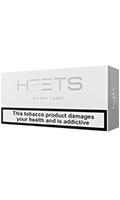Please provide a one-word or phrase answer to the question: 
What is the warning on the packaging?

This tobacco product damages your health and is addictive